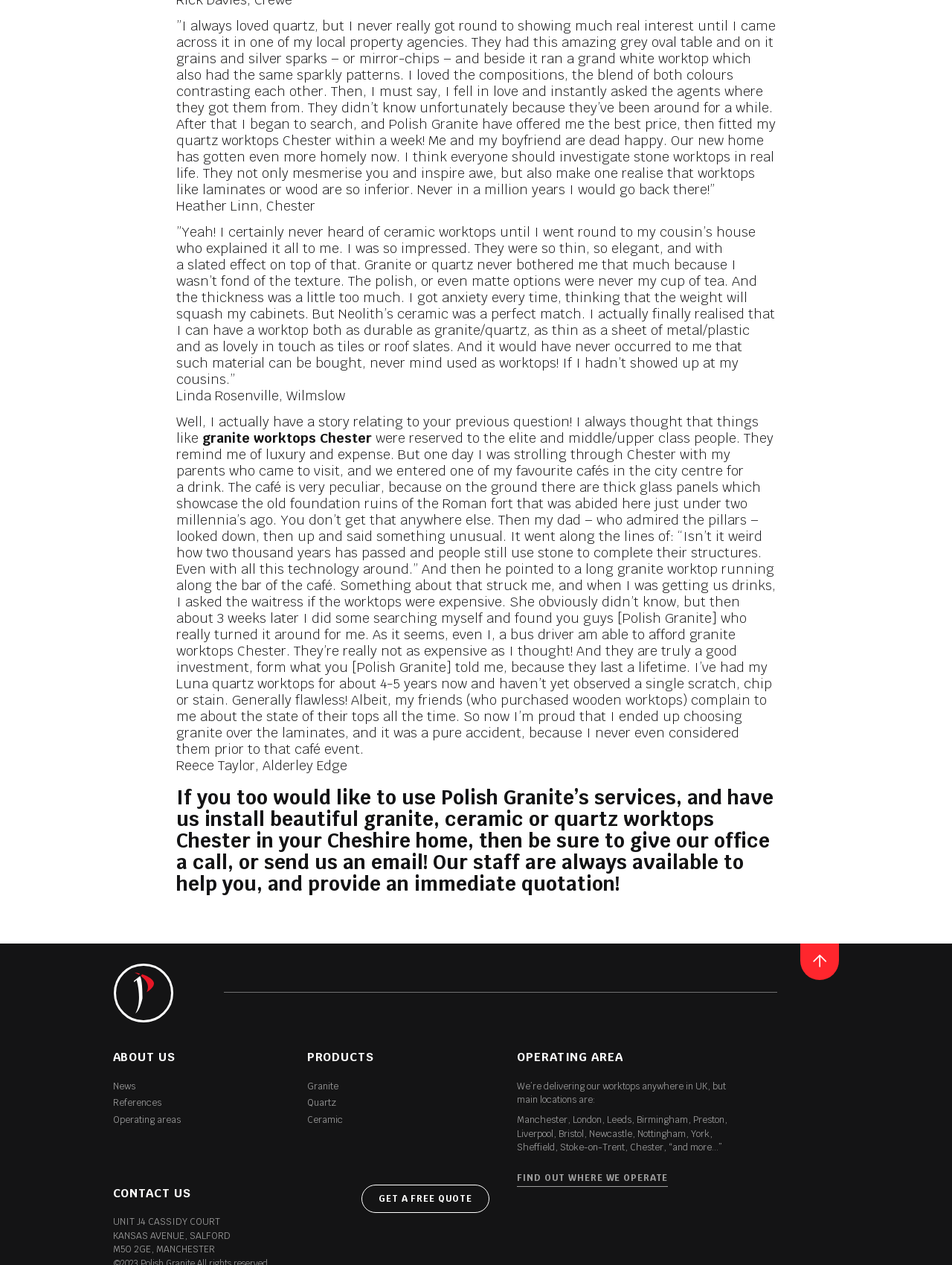Kindly determine the bounding box coordinates for the area that needs to be clicked to execute this instruction: "Click on 'Scroll to top'".

[0.84, 0.746, 0.882, 0.775]